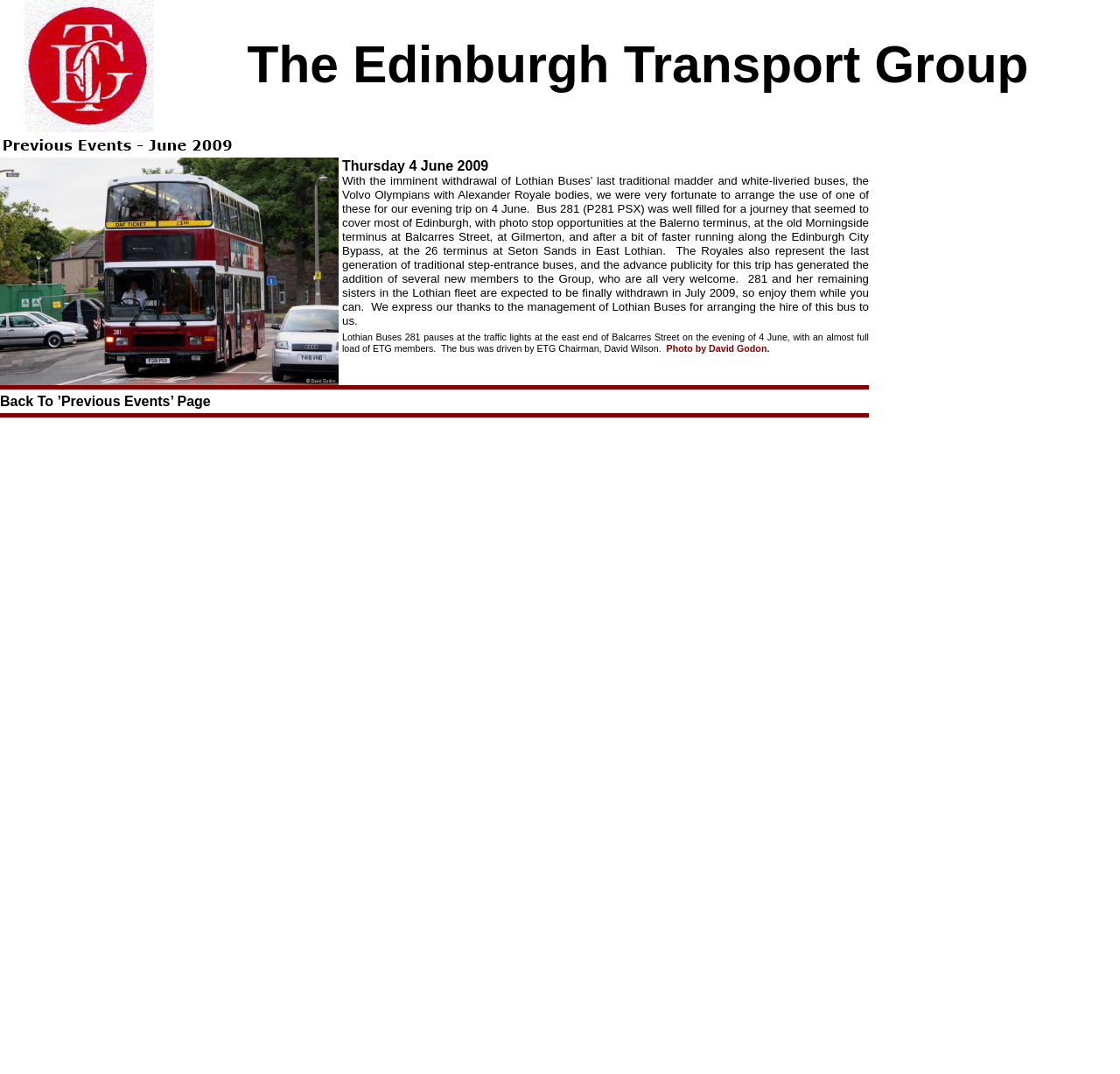Who drove the bus?
Use the information from the image to give a detailed answer to the question.

The driver of the bus is mentioned in the text as 'The bus was driven by ETG Chairman, David Wilson...'.